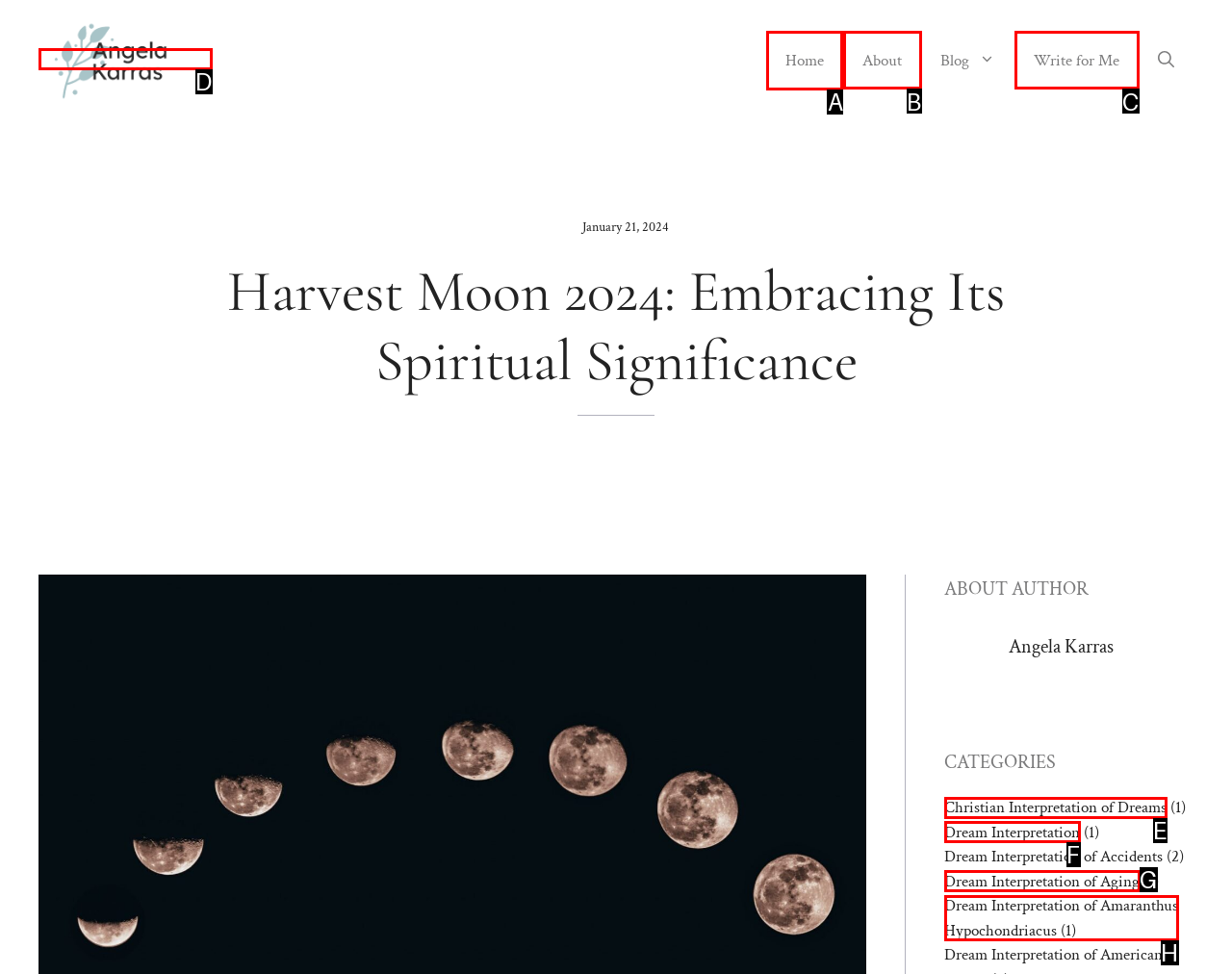Find the appropriate UI element to complete the task: go to home page. Indicate your choice by providing the letter of the element.

A